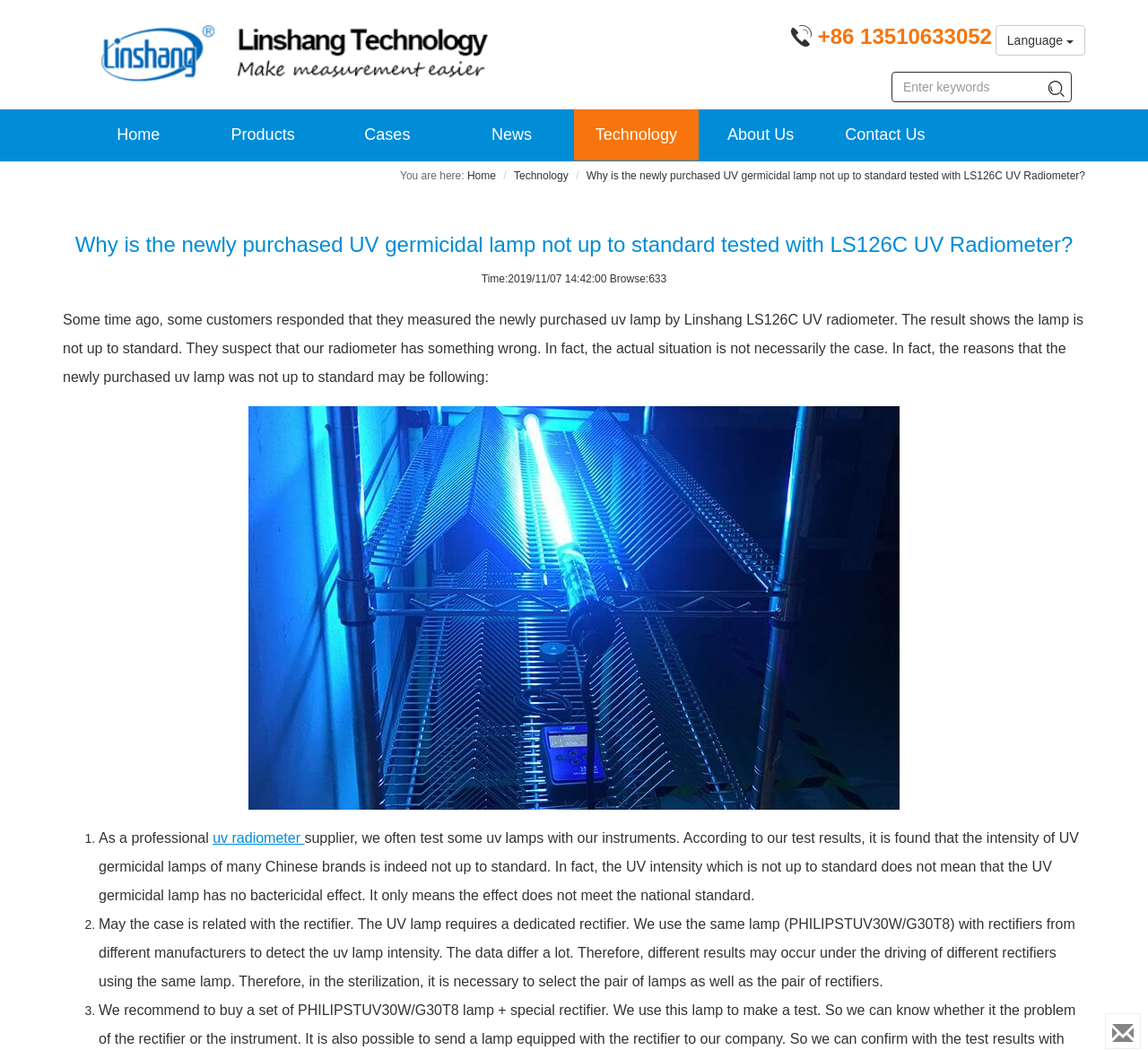What is the reason for the UV lamp intensity not meeting the standard?
Using the image as a reference, give an elaborate response to the question.

The webpage explains that the reasons for the UV lamp intensity not meeting the standard may be due to the lamp itself or the rectifier used.